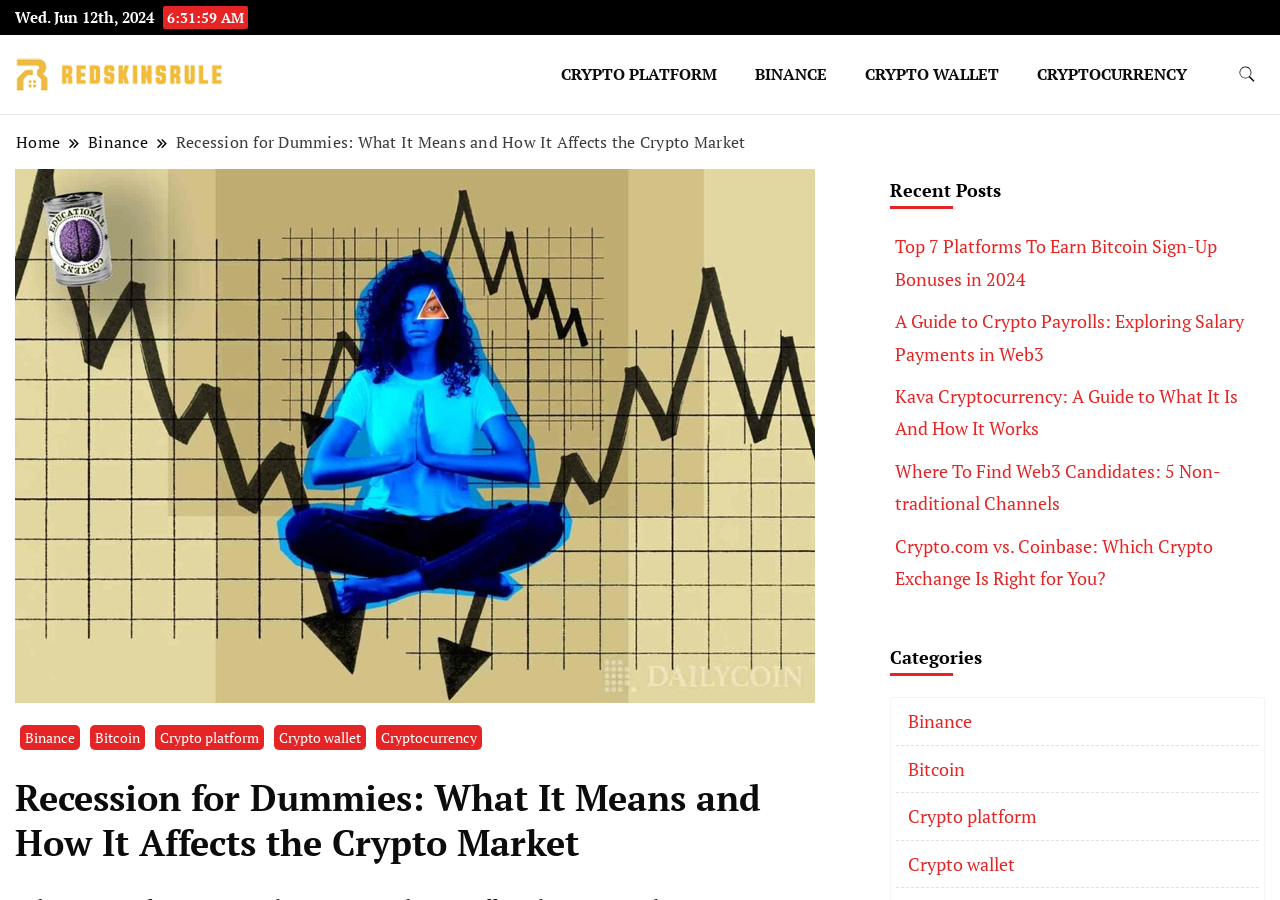Determine the bounding box coordinates (top-left x, top-left y, bottom-right x, bottom-right y) of the UI element described in the following text: Philanthropy

None